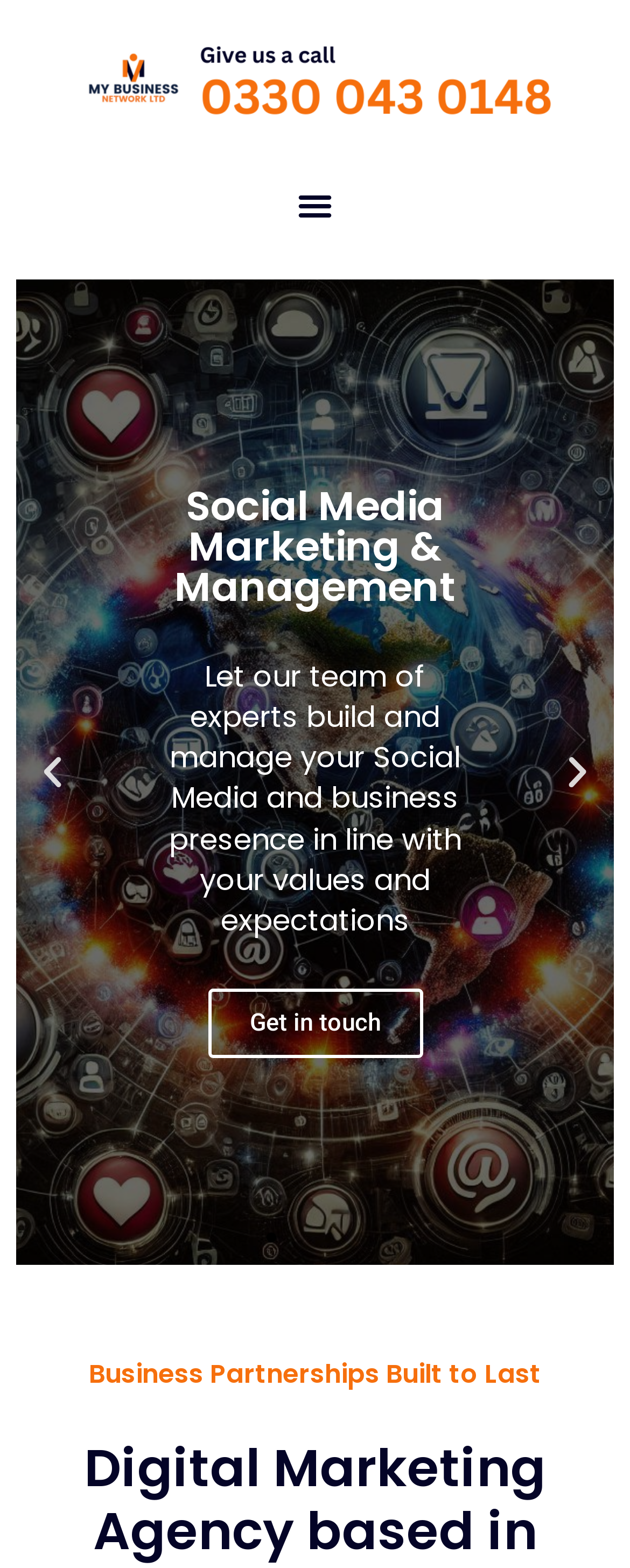What is the topic of the domain portfolio?
From the details in the image, provide a complete and detailed answer to the question.

I found a StaticText element with the text 'Premium Domain Names & Brokerage', which suggests that the domain portfolio is related to domain names.